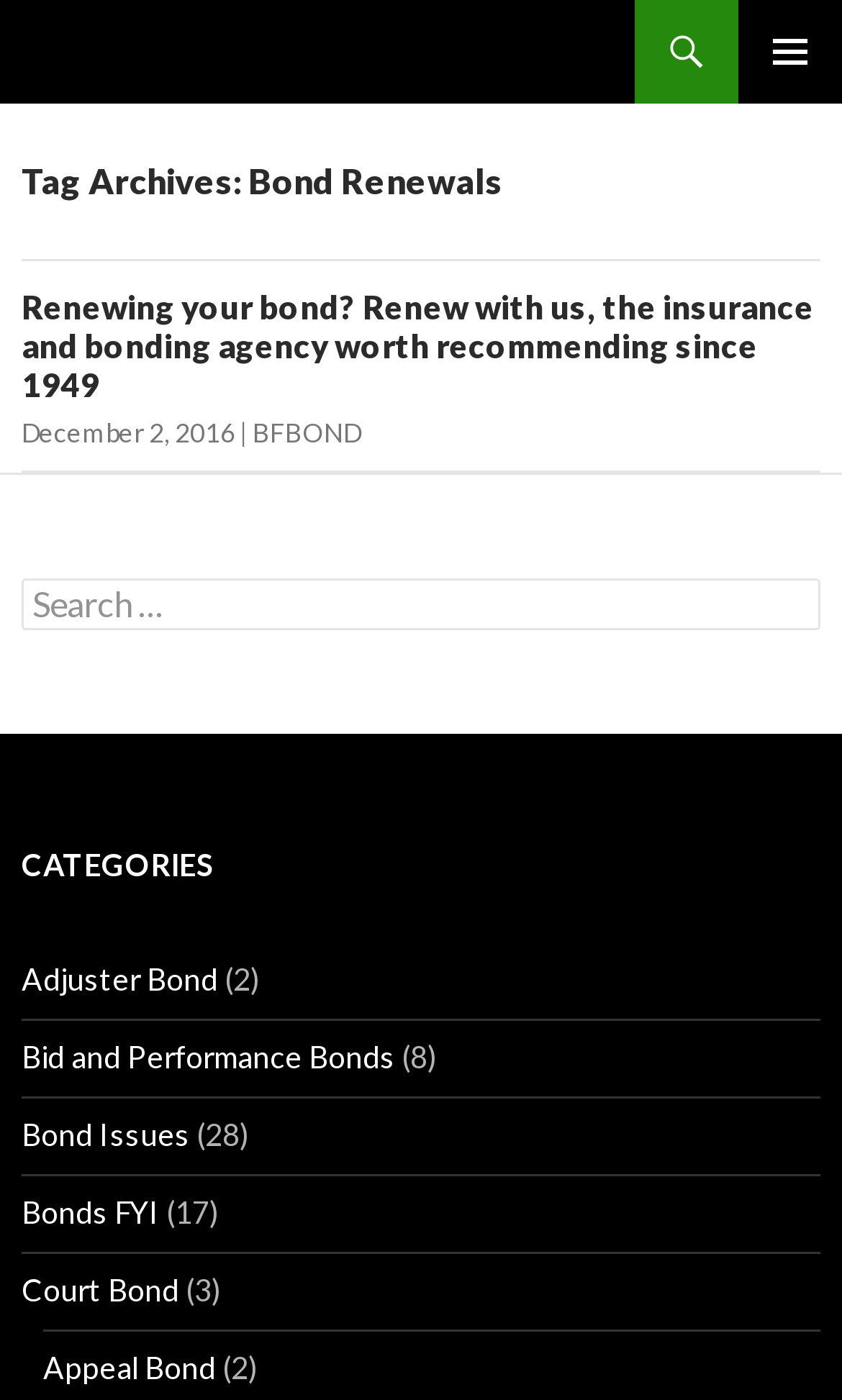What is the purpose of the search box?
Could you please answer the question thoroughly and with as much detail as possible?

The search box is located in the complementary section of the webpage, and its label is 'Search for:', suggesting that it is intended for users to search for specific bonds or bond-related information.